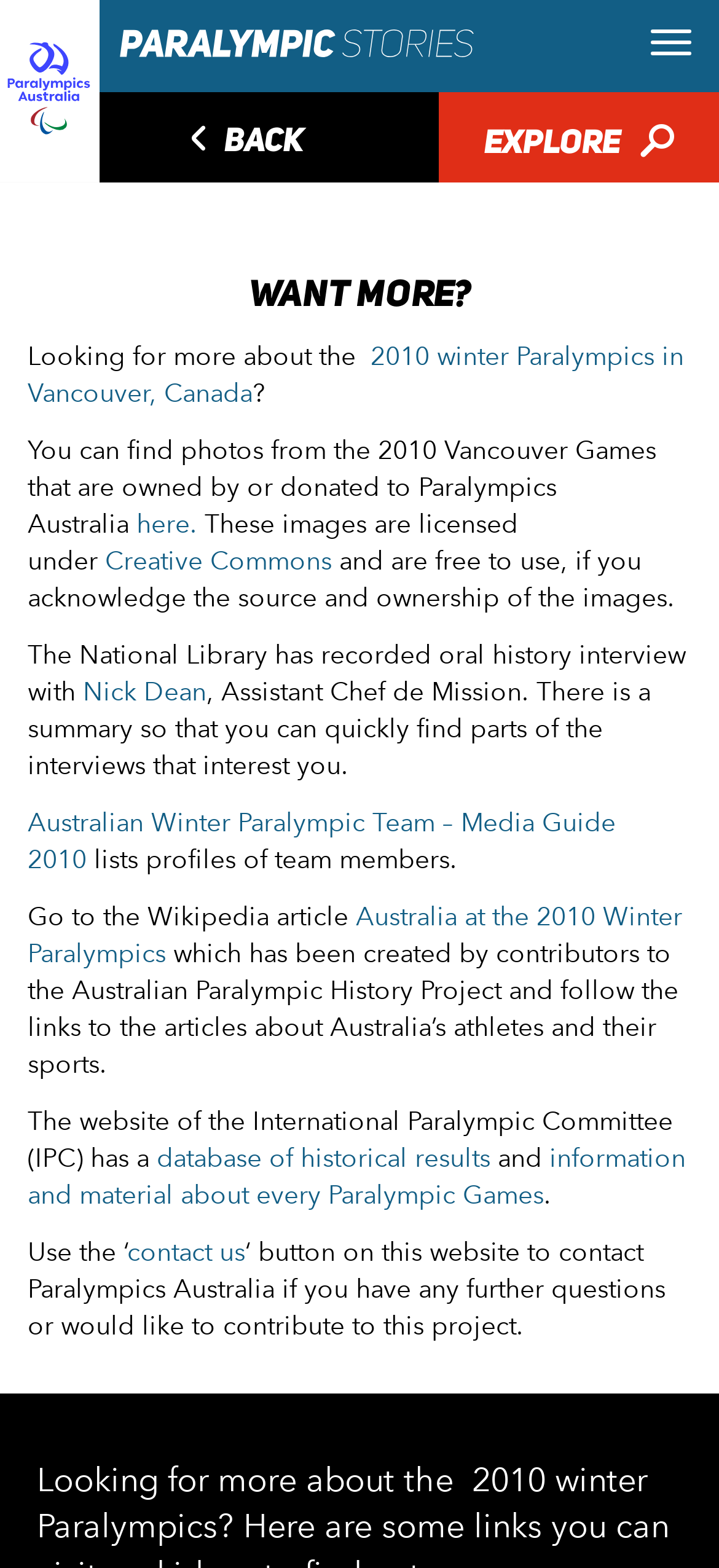What is the name of the article on Wikipedia related to the 2010 Winter Paralympics?
Answer with a single word or short phrase according to what you see in the image.

Australia at the 2010 Winter Paralympics